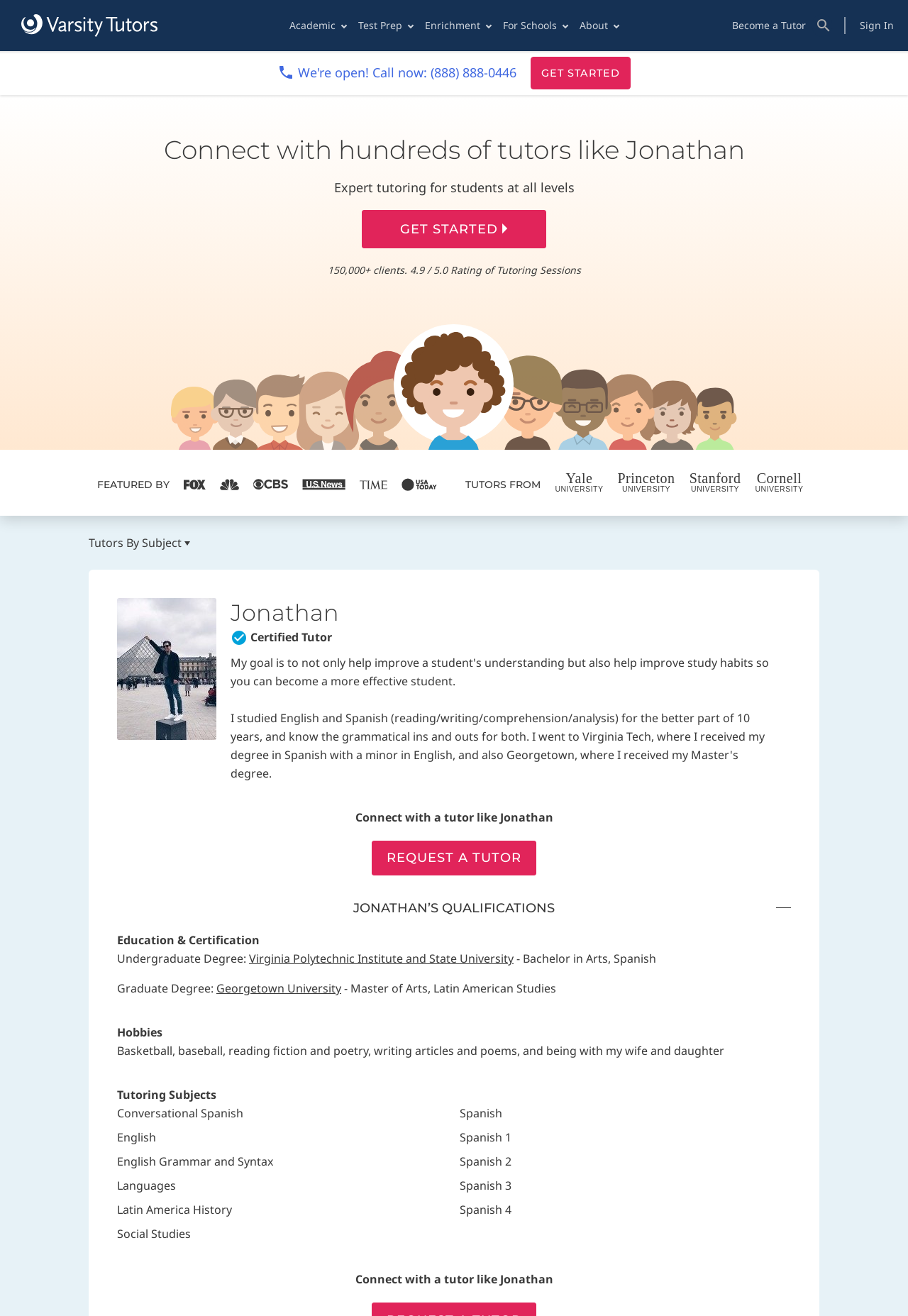What is the rating of the tutoring sessions?
Use the image to answer the question with a single word or phrase.

4.9 / 5.0